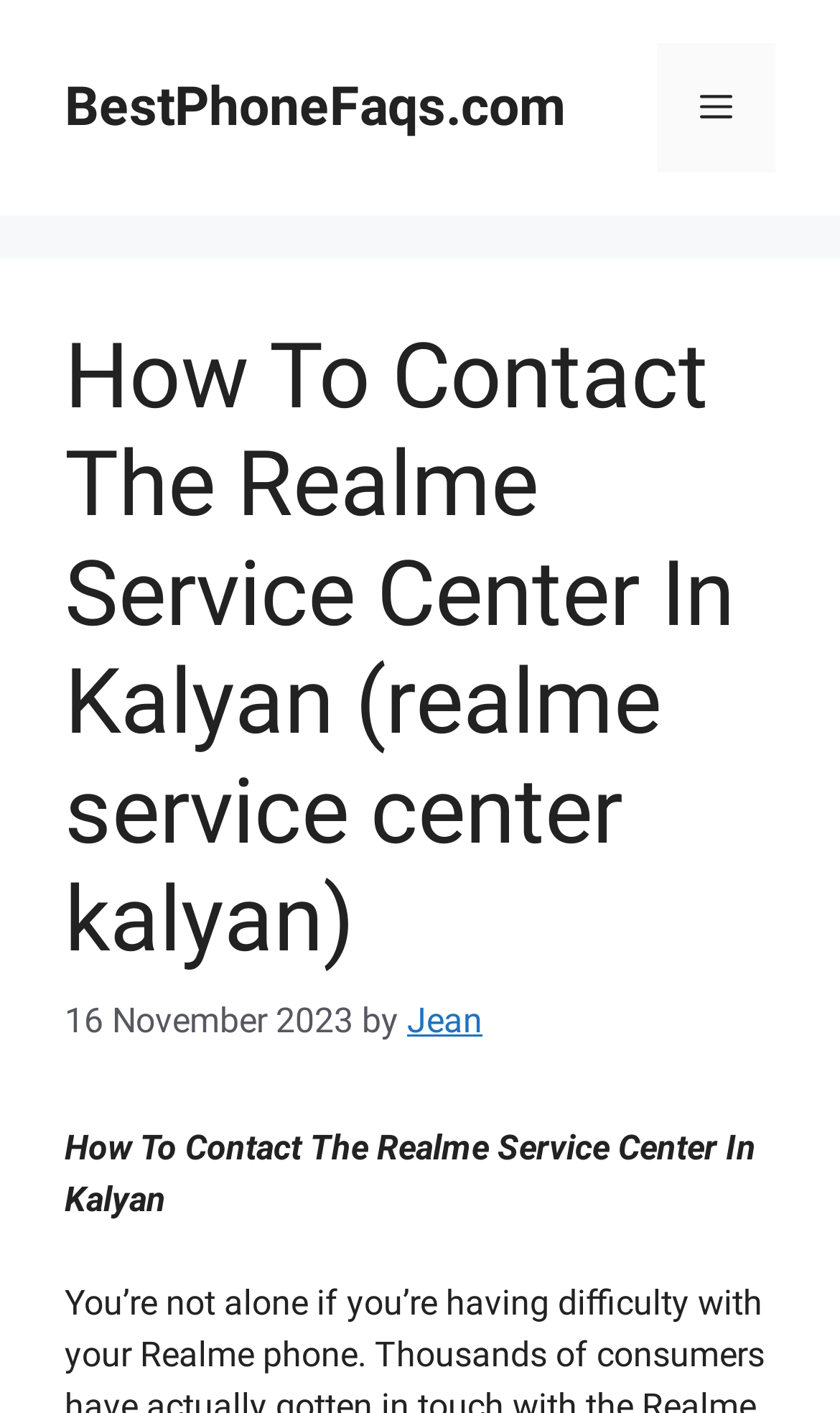Summarize the webpage with intricate details.

The webpage appears to be an article or guide on how to contact the Realme service center in Kalyan. At the top of the page, there is a banner that spans the entire width, containing a link to the website "BestPhoneFaqs.com" on the left side and a navigation menu toggle button on the right side. 

Below the banner, there is a main content section that occupies most of the page. The title of the article, "How To Contact The Realme Service Center In Kalyan (realme service center kalyan)", is prominently displayed at the top of this section. 

Underneath the title, there is a timestamp indicating that the article was published on "16 November 2023" by an author named "Jean". 

The main content of the article starts below the timestamp, with a brief introduction or summary that reads "How To Contact The Realme Service Center In Kalyan". The rest of the article's content is not explicitly described in the accessibility tree, but it likely provides detailed information and guidance on contacting the Realme service center in Kalyan.